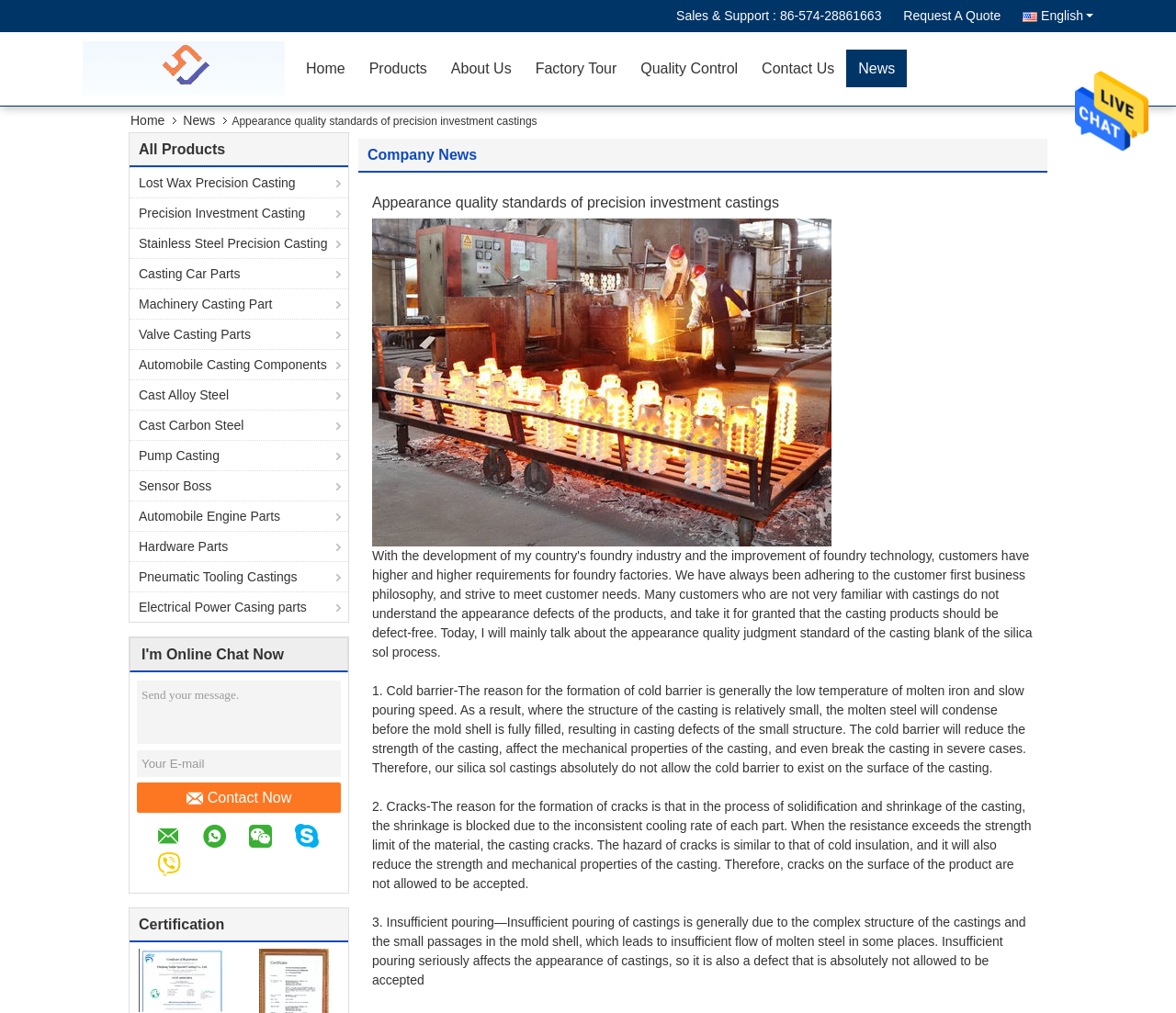Locate the bounding box coordinates of the element I should click to achieve the following instruction: "Click the 'Latest company news about Appearance quality standards of precision investment castings' link".

[0.316, 0.369, 0.707, 0.384]